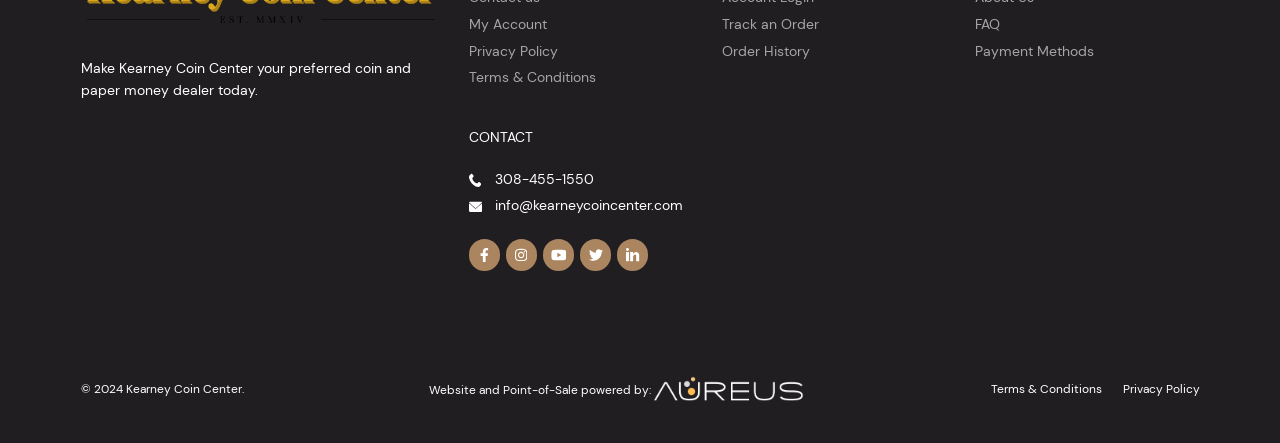Please identify the bounding box coordinates of the area I need to click to accomplish the following instruction: "Track an order".

[0.564, 0.034, 0.639, 0.075]